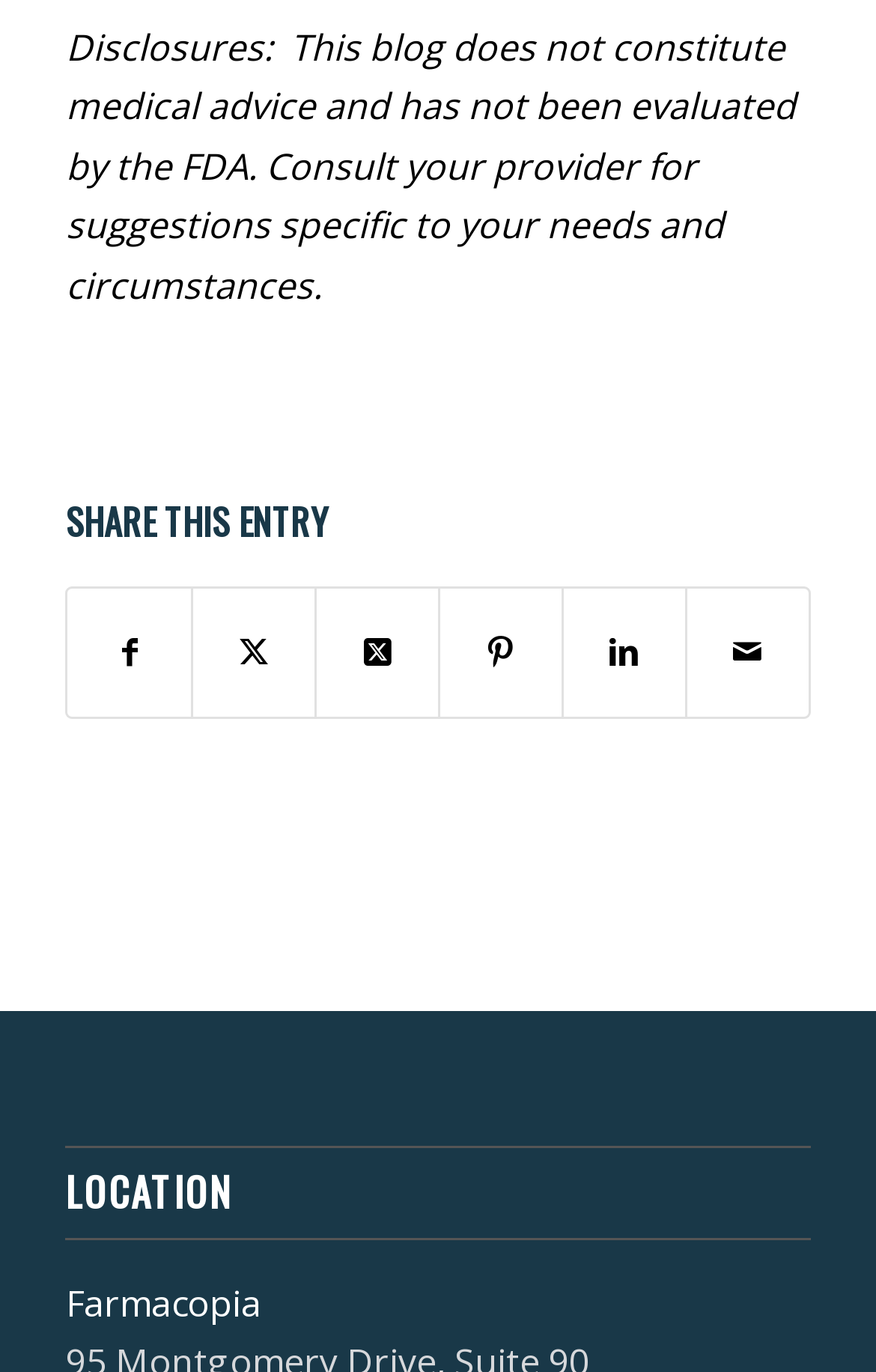What is the disclaimer about?
Please answer using one word or phrase, based on the screenshot.

Medical advice